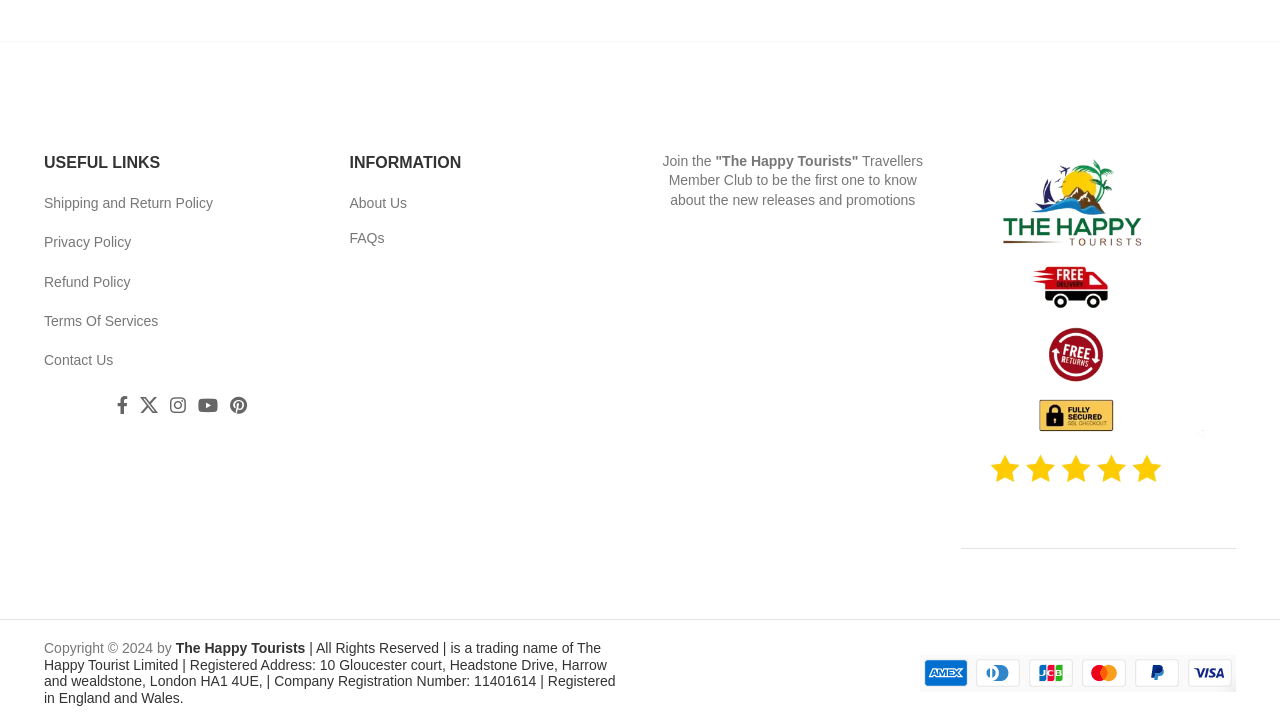What type of information is available under 'INFORMATION'?
Observe the image and answer the question with a one-word or short phrase response.

About Us, FAQs